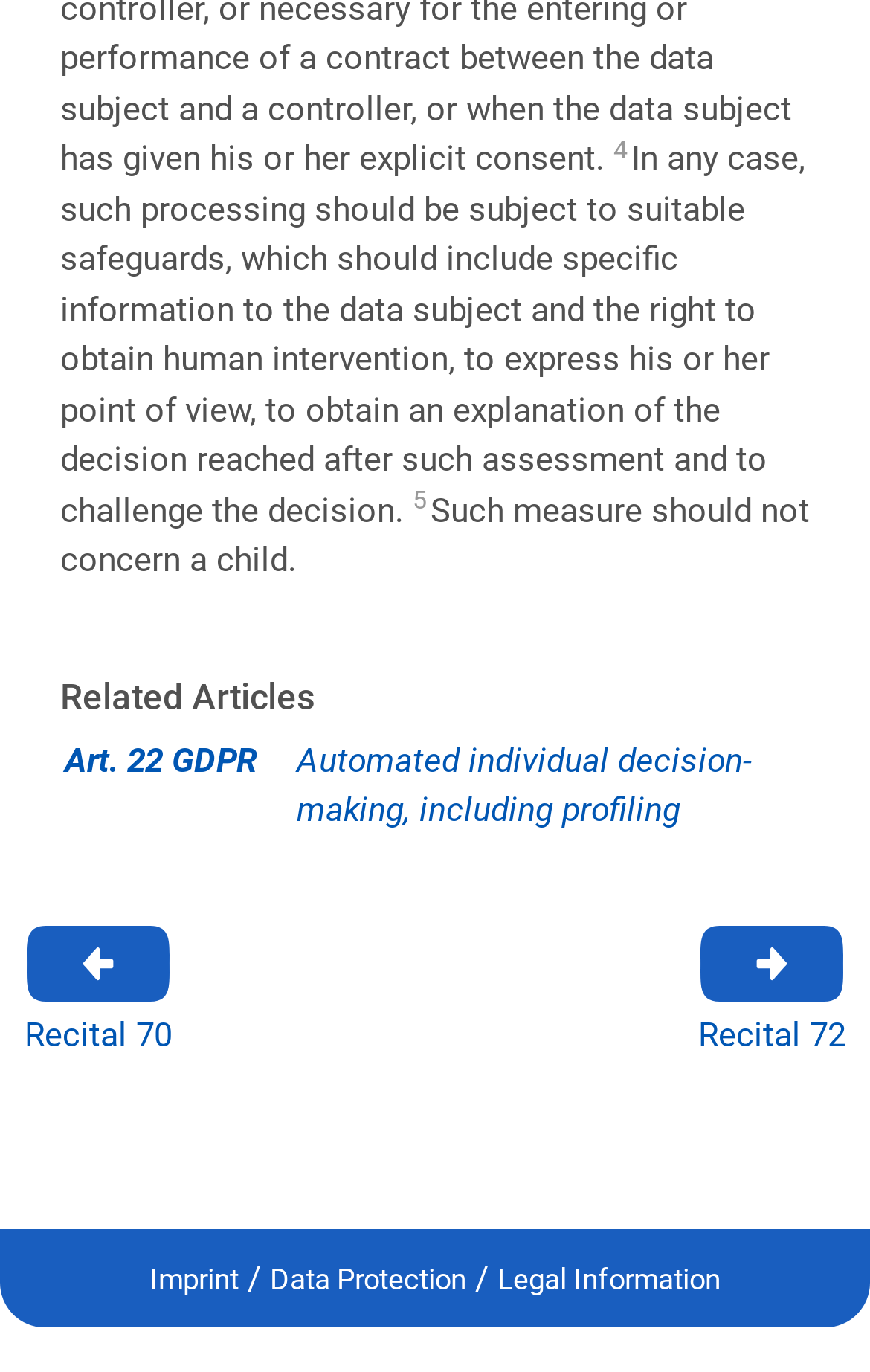Determine the bounding box coordinates for the UI element matching this description: "Legal Information".

[0.572, 0.92, 0.828, 0.944]